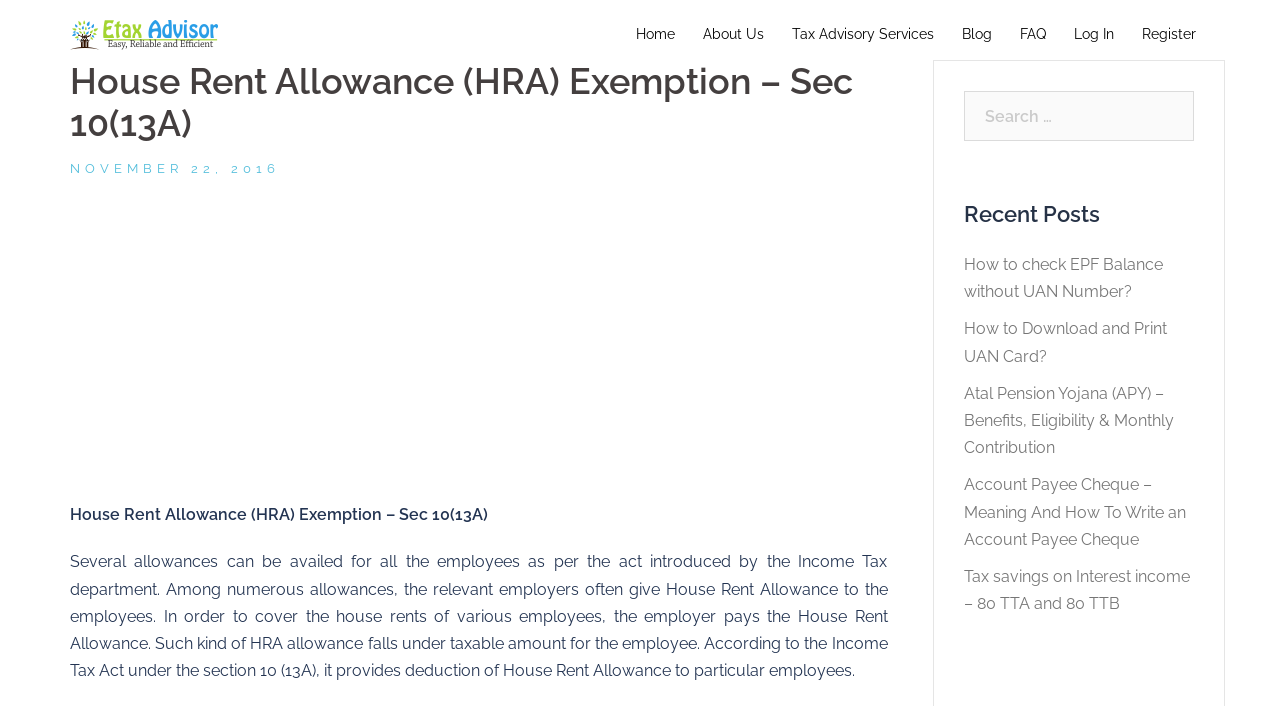Determine the bounding box coordinates of the clickable element to complete this instruction: "Go to Home page". Provide the coordinates in the format of four float numbers between 0 and 1, [left, top, right, bottom].

[0.497, 0.033, 0.527, 0.066]